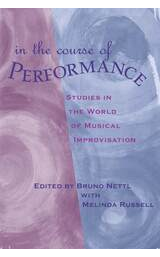Who edited the book?
Based on the content of the image, thoroughly explain and answer the question.

The book 'In the Course of Performance: Studies in the World of Musical Improvisation' is edited by Bruno Nettl and Melinda Russell, who have brought together insights from multiple scholars and practitioners in the field to create an essential guide for those interested in understanding the complexities of improvisational art.